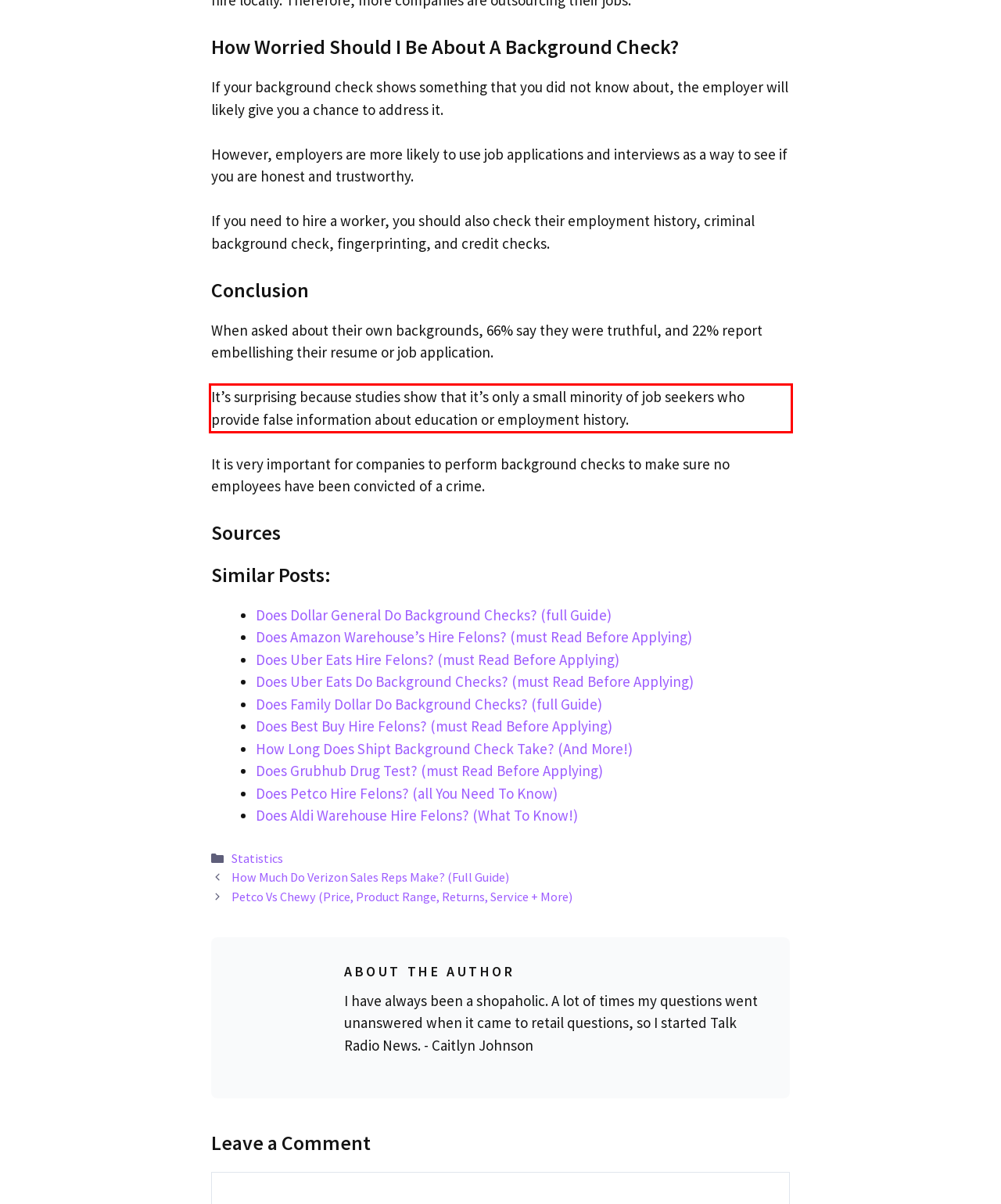Identify and extract the text within the red rectangle in the screenshot of the webpage.

It’s surprising because studies show that it’s only a small minority of job seekers who provide false information about education or employment history.